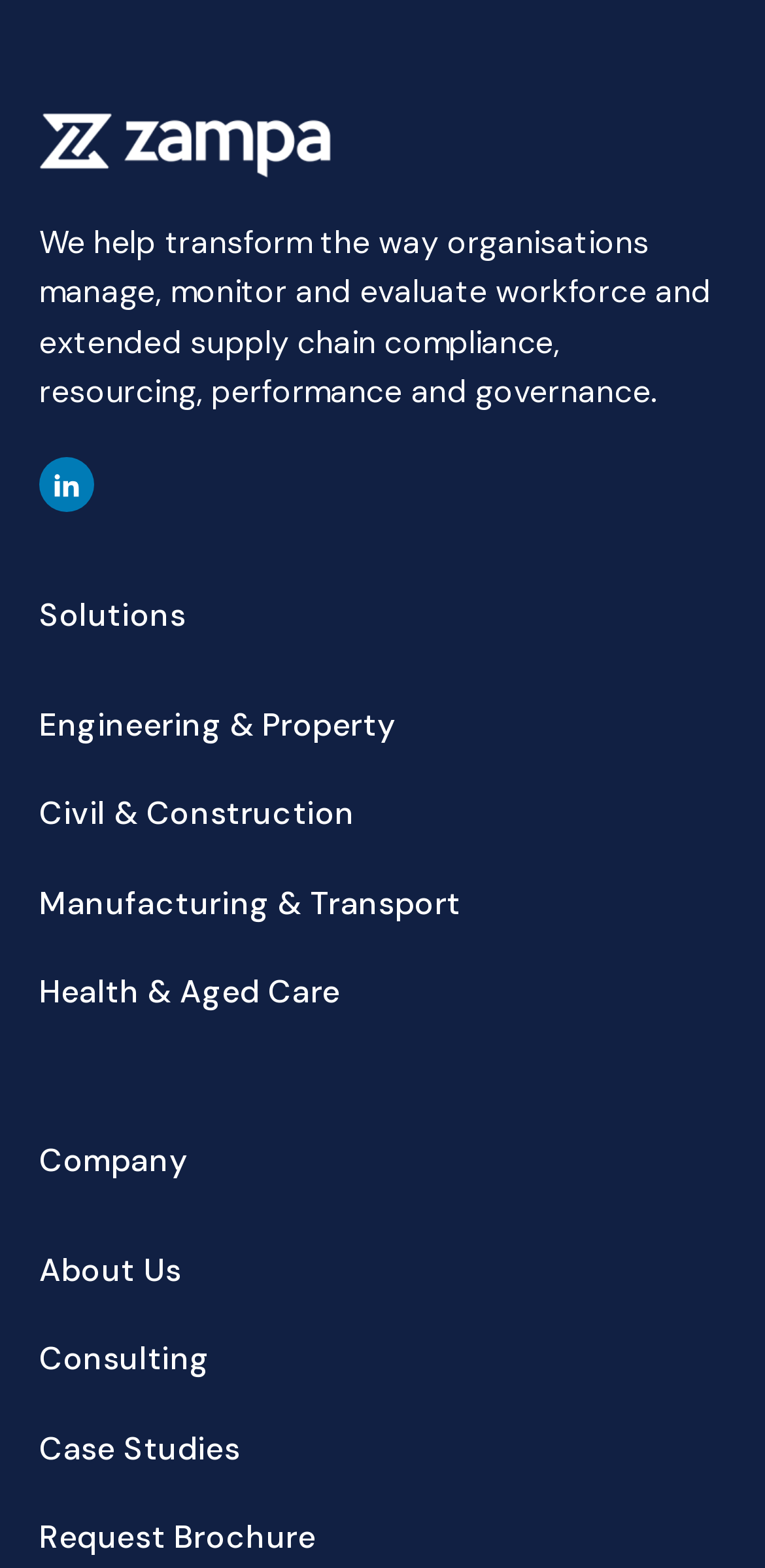Please specify the bounding box coordinates for the clickable region that will help you carry out the instruction: "visit Cal Thomas' website".

None